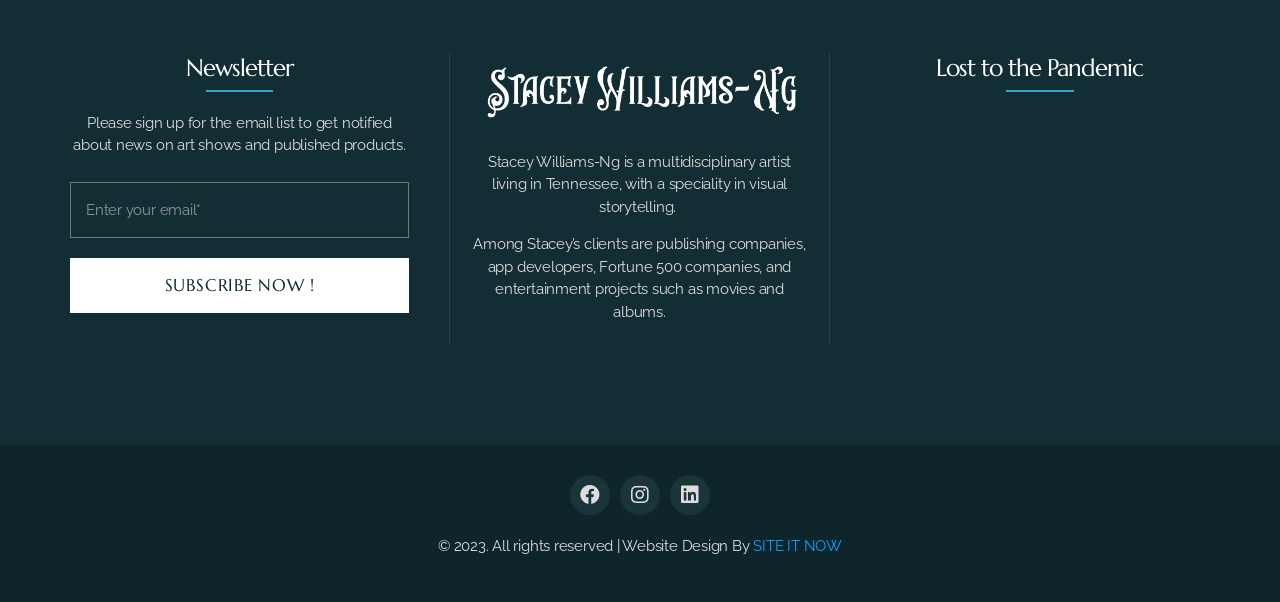What is the purpose of the email textbox?
Give a detailed response to the question by analyzing the screenshot.

The textbox is labeled 'Email' and is accompanied by a button that says 'SUBSCRIBE NOW!', indicating that the purpose of the textbox is to sign up for a newsletter.